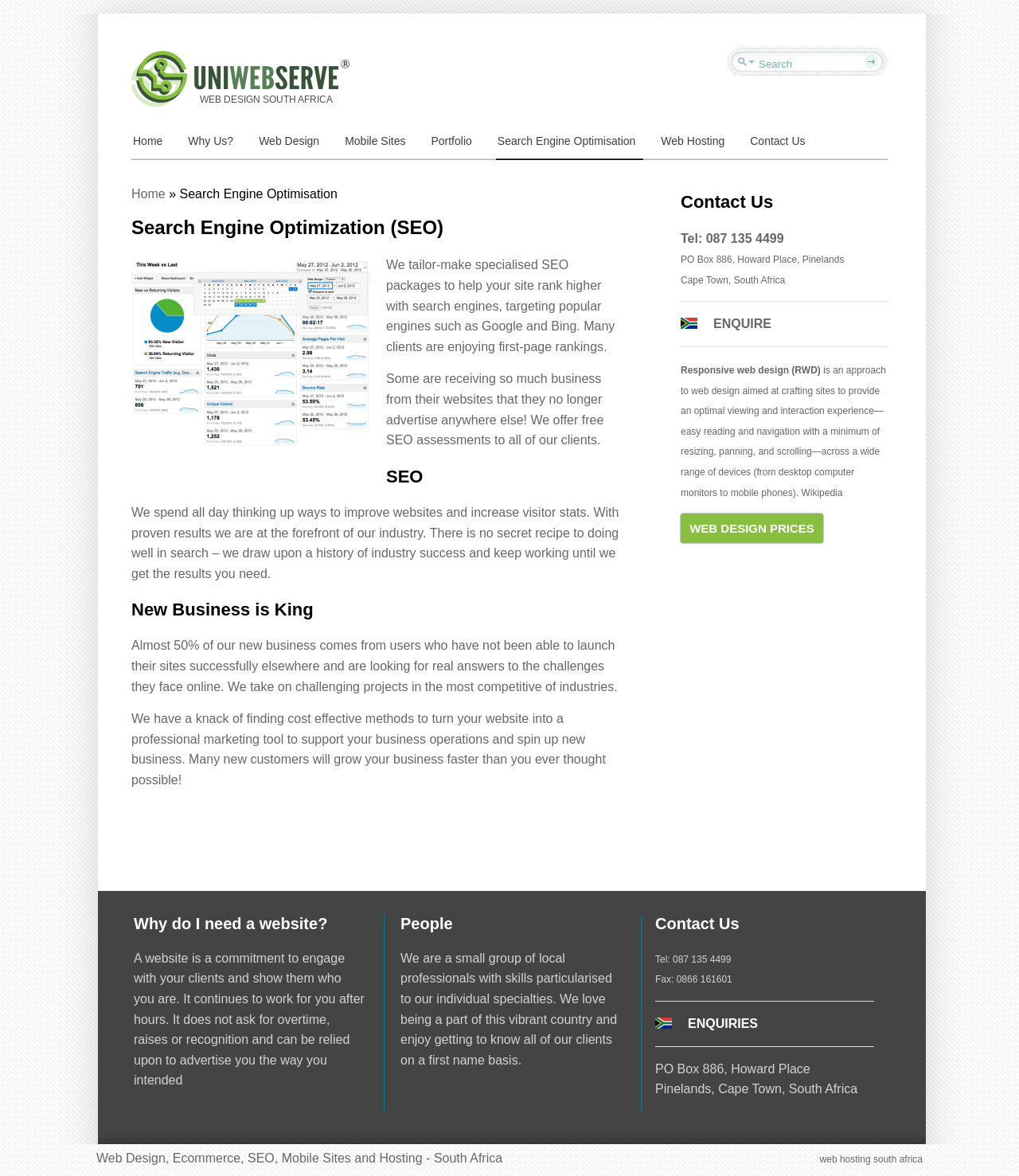Respond to the following question using a concise word or phrase: 
What is the company's location?

Cape Town, South Africa